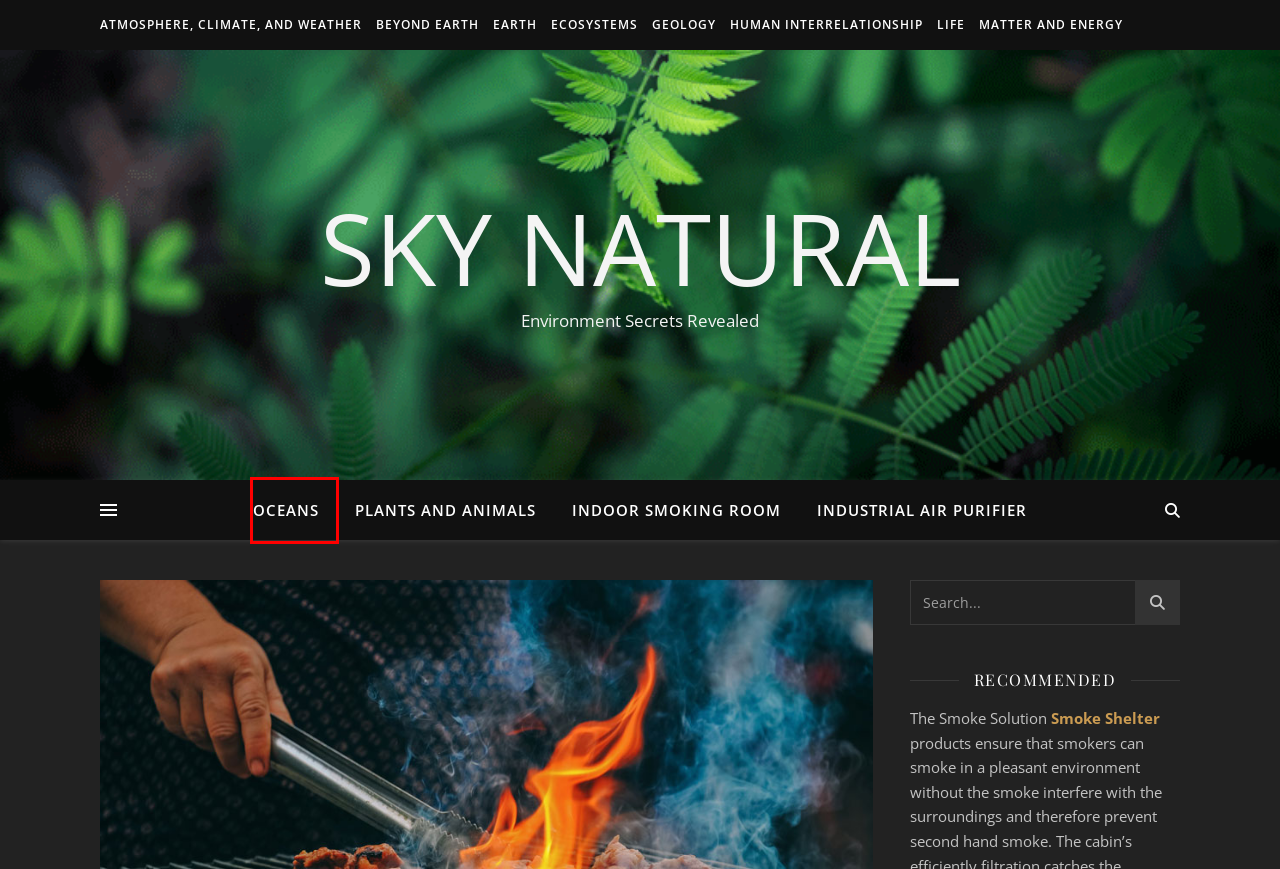Observe the provided screenshot of a webpage with a red bounding box around a specific UI element. Choose the webpage description that best fits the new webpage after you click on the highlighted element. These are your options:
A. Ecosystems Archives - Sky Natural
B. Matter and energy Archives - Sky Natural
C. Outdoor Smoking Cabins – Smoke Solution
D. Earth Archives - Sky Natural
E. Sky Natural - Environment Secrets Revealed
F. Life Archives - Sky Natural
G. Oceans Archives - Sky Natural
H. Smoke Solution – Indoor and Outdoor Smoking Cabins

G